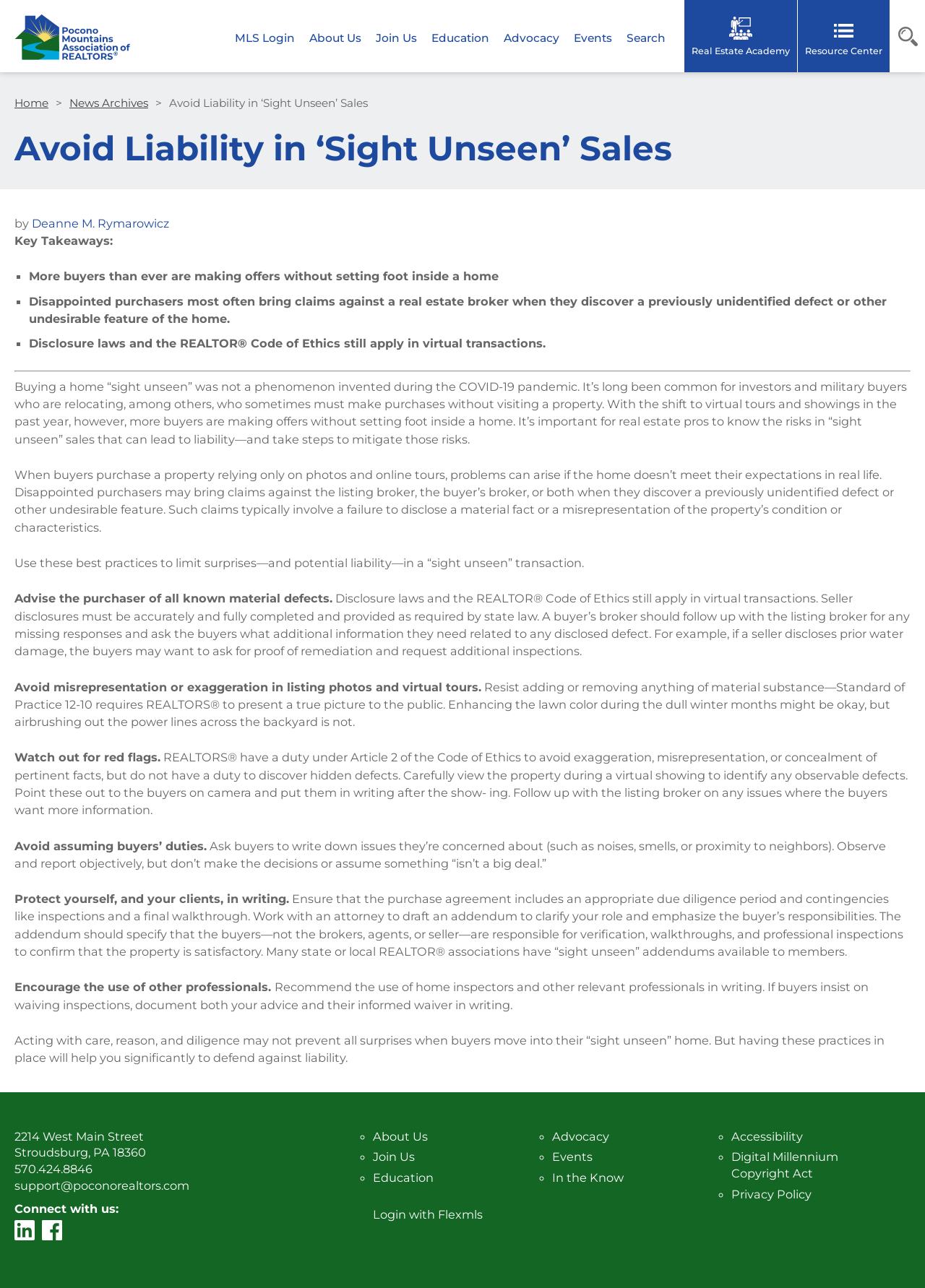Using the information in the image, give a comprehensive answer to the question: 
What is the topic of the article?

The topic of the article can be found in the main heading of the webpage, which is 'Avoid Liability in ‘Sight Unseen’ Sales'.